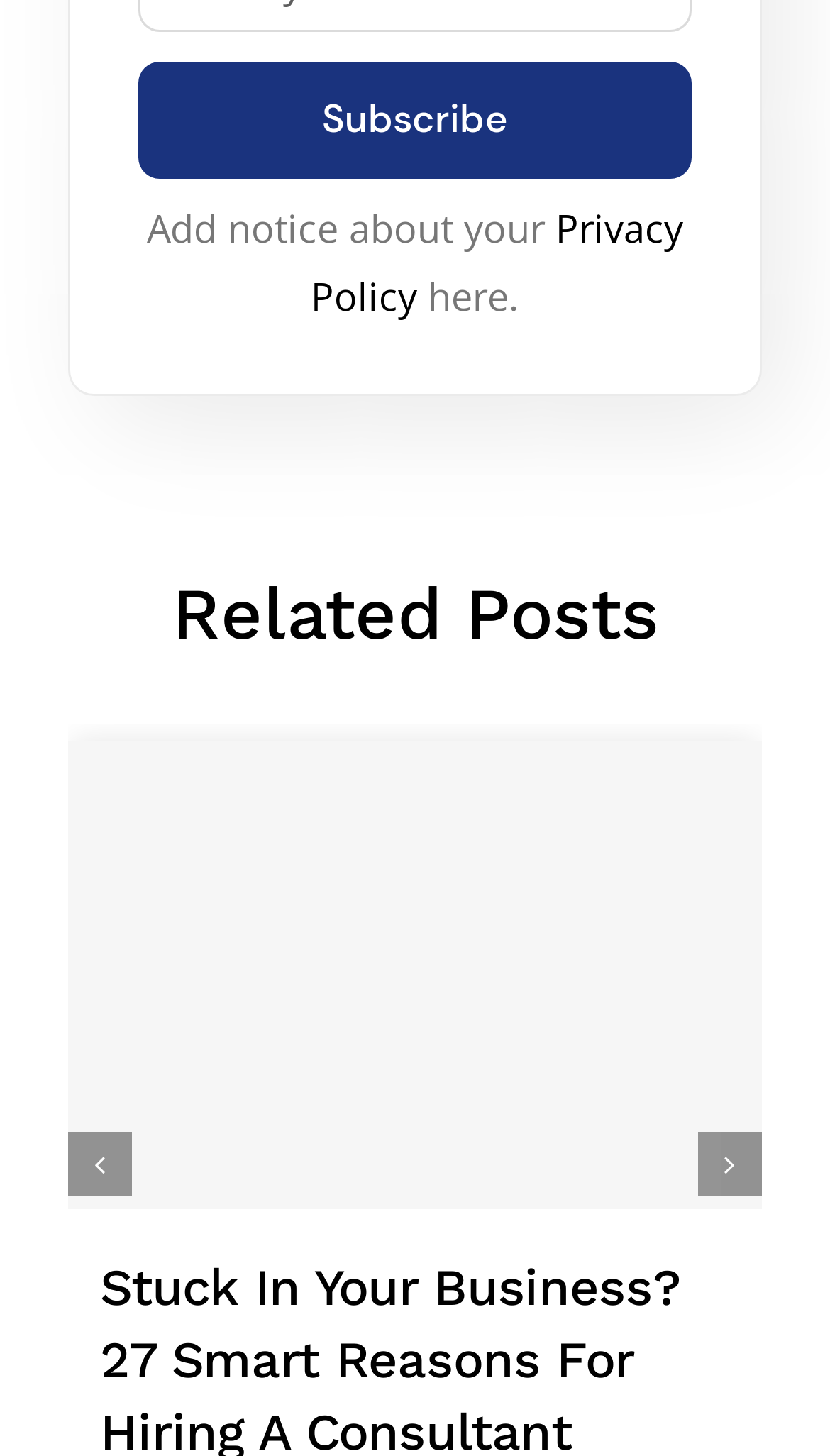How many sections are there on the webpage?
Refer to the image and respond with a one-word or short-phrase answer.

2